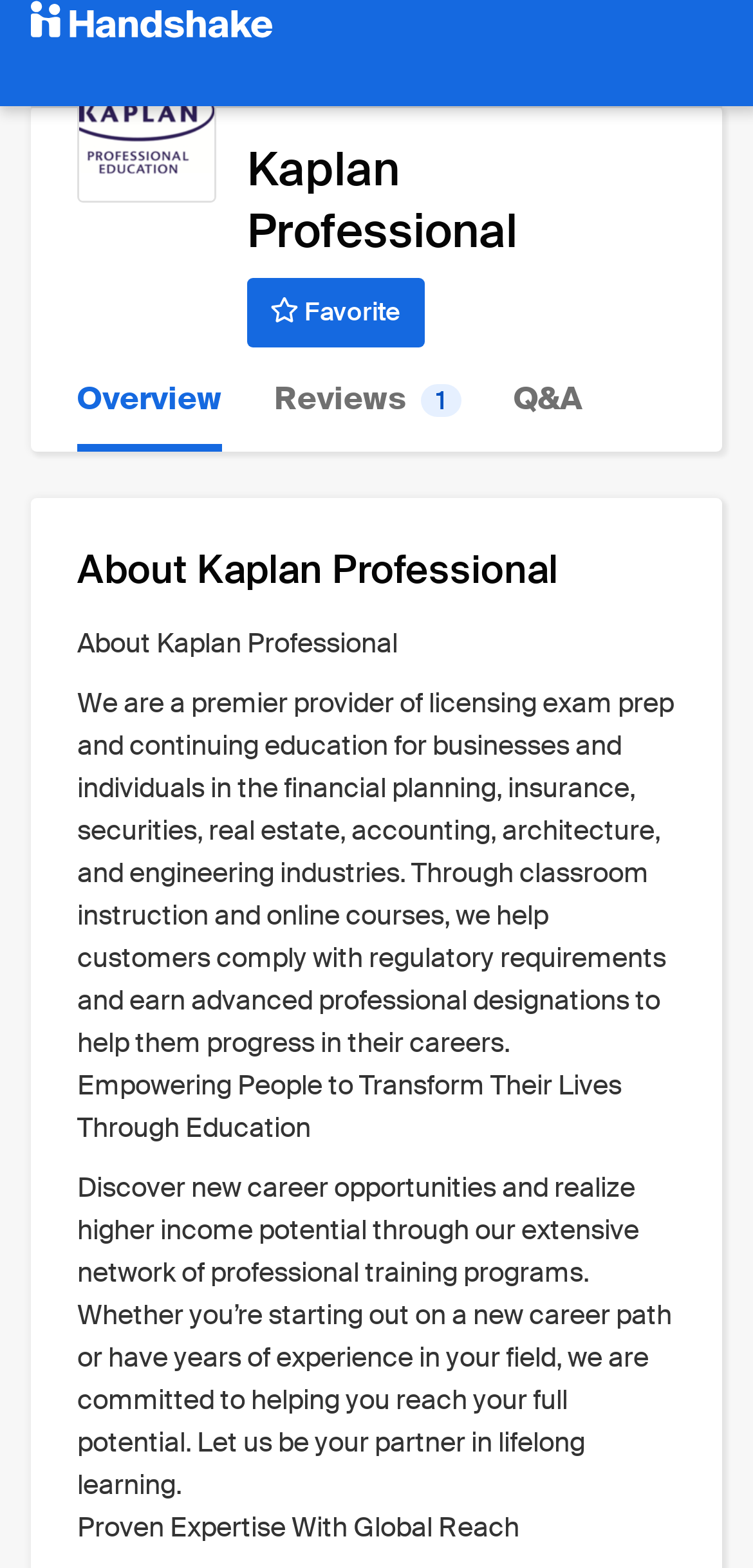Please answer the following question using a single word or phrase: 
How many links are there in the top navigation?

3